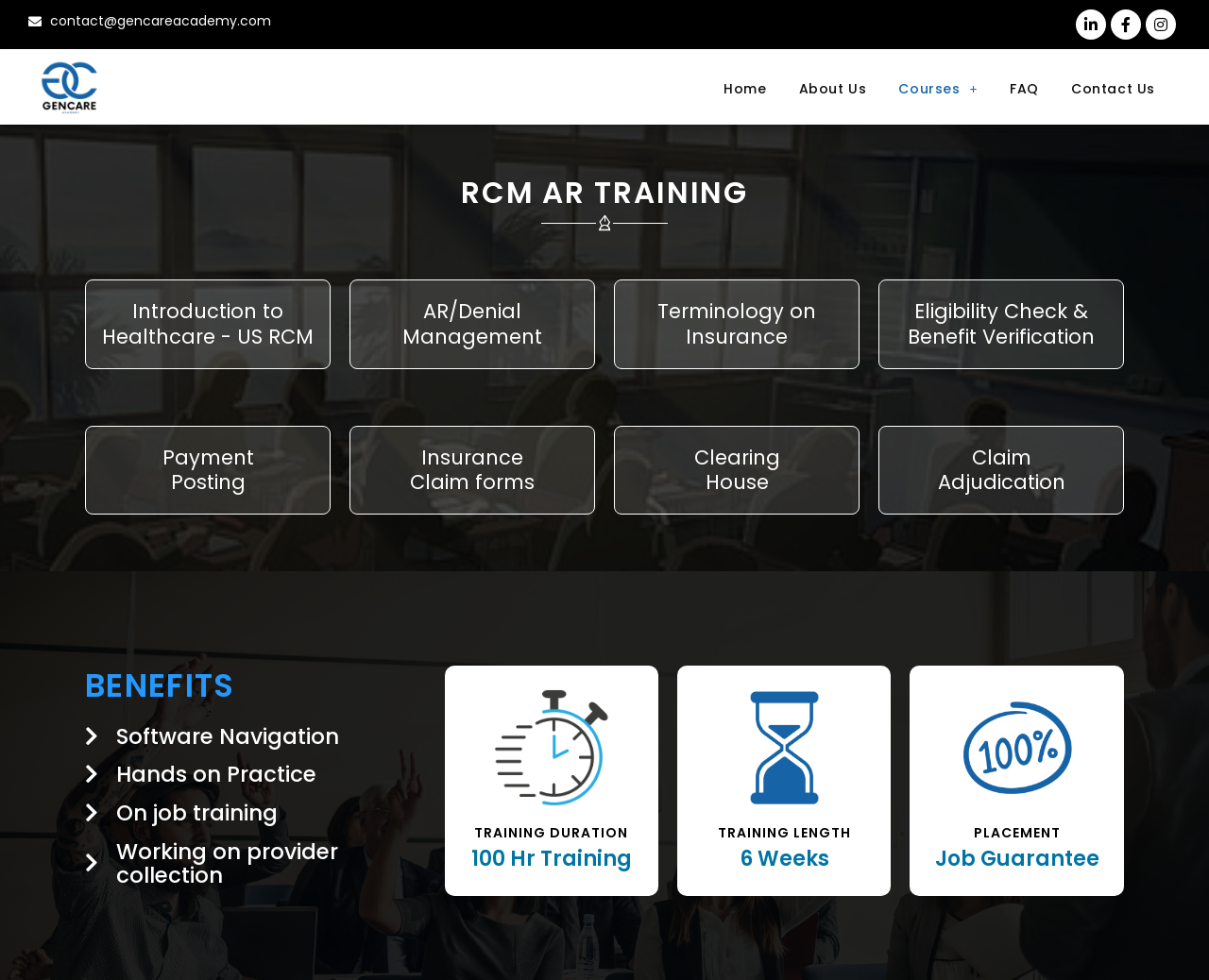Please reply to the following question using a single word or phrase: 
What is the logo of the website?

Gencare Academy Logo